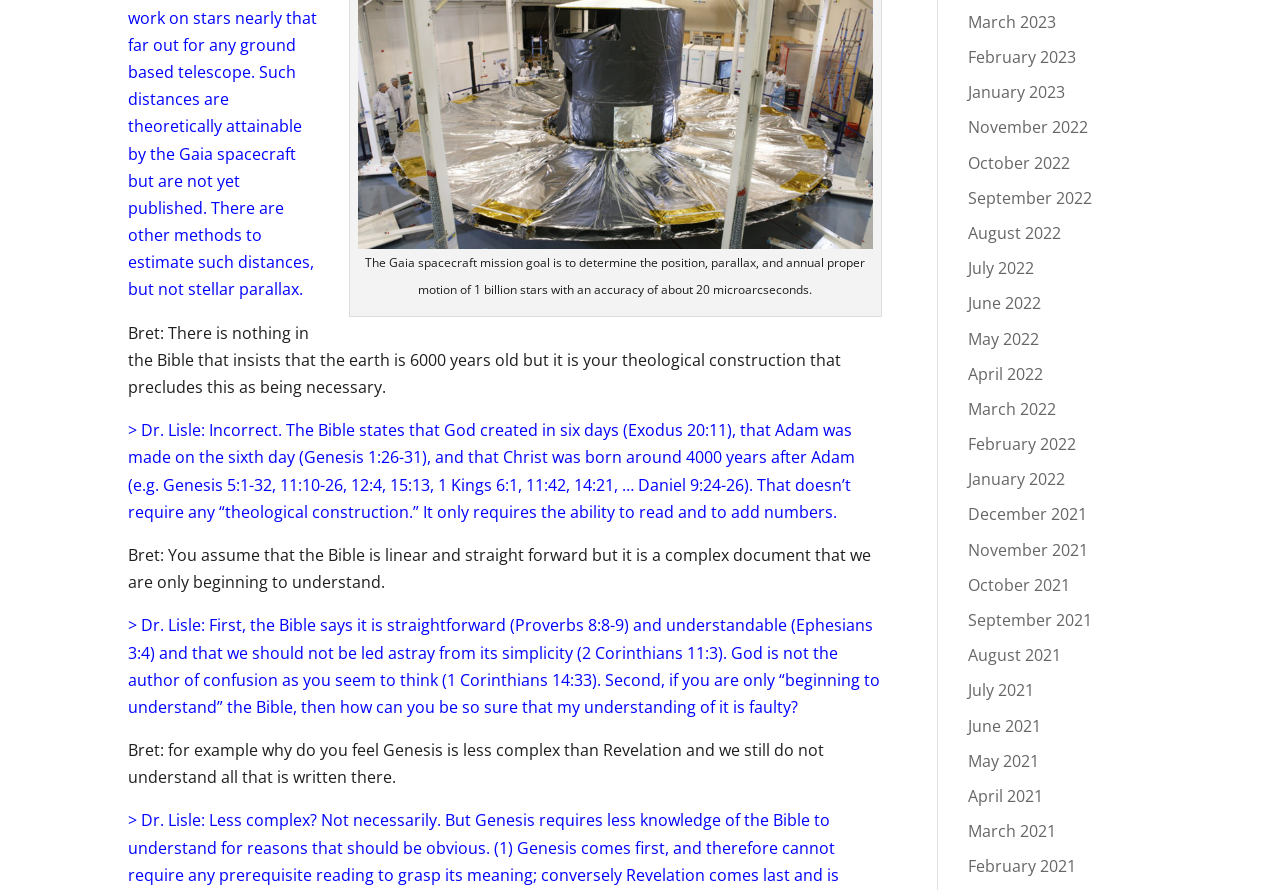Locate the bounding box coordinates of the clickable area to execute the instruction: "Click the link to March 2023". Provide the coordinates as four float numbers between 0 and 1, represented as [left, top, right, bottom].

[0.756, 0.012, 0.825, 0.037]